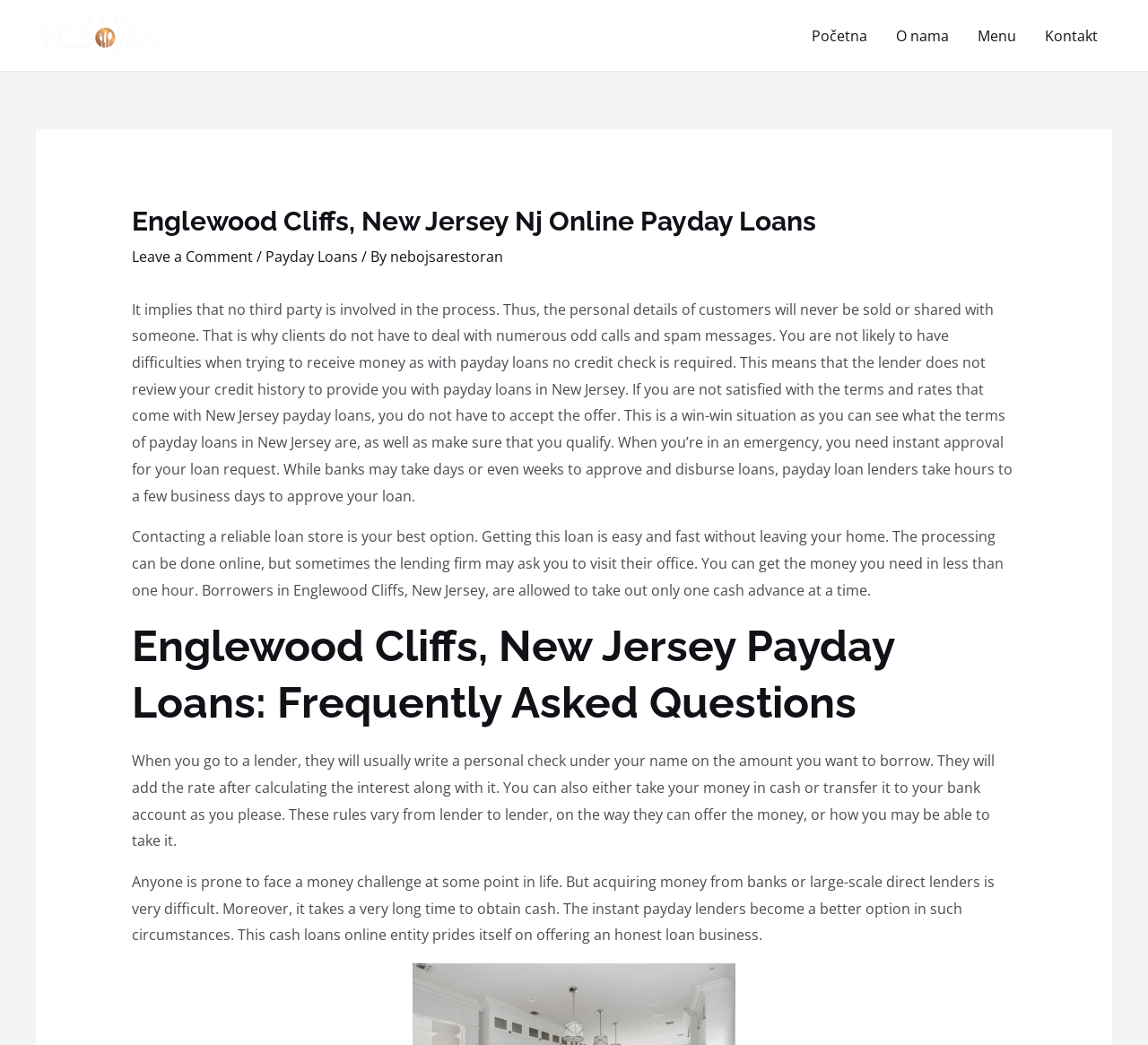Please respond to the question using a single word or phrase:
How many links are present in the navigation section?

4